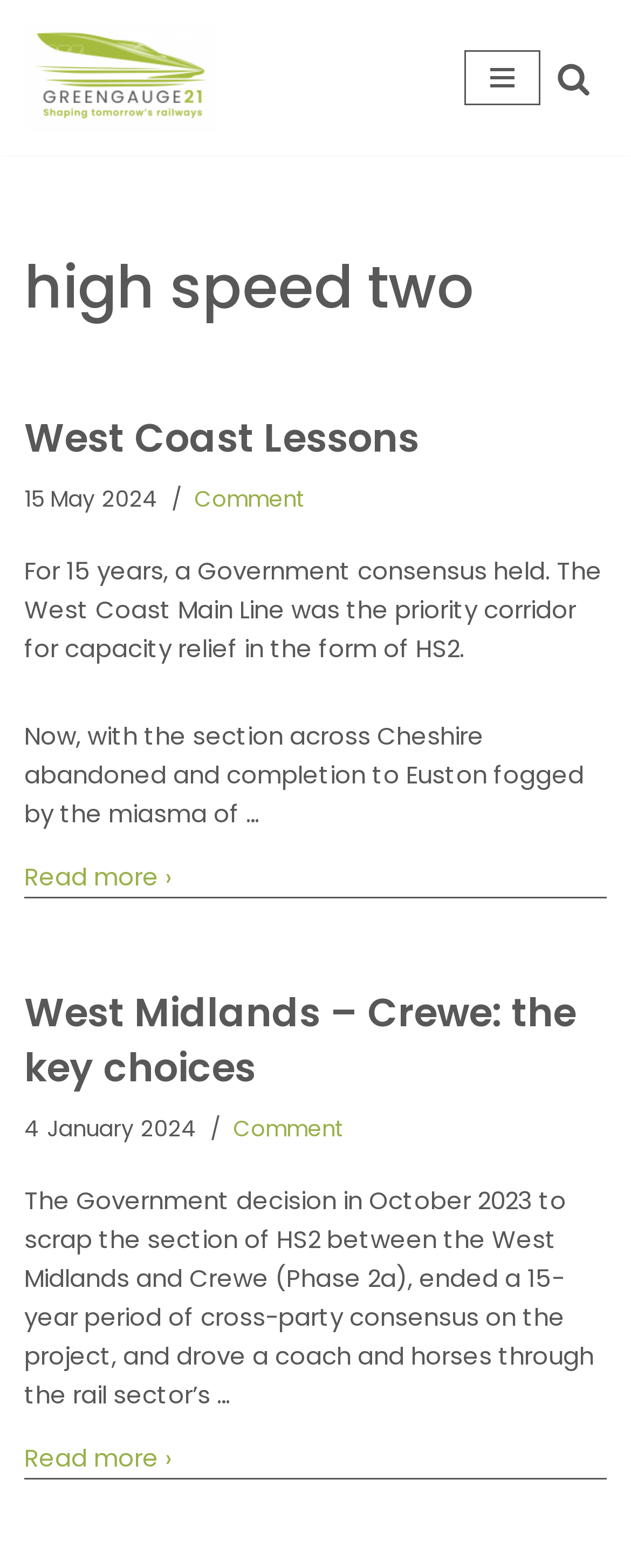Describe all visible elements and their arrangement on the webpage.

The webpage is about Greengauge 21, a railway-related organization. At the top left, there is a link to "Skip to content". Next to it, there is a link to the organization's name, "Greengauge 21 Shaping tomorrow's railway". On the top right, there is a navigation menu button and a search link with a small image.

Below the top section, there is a large heading that reads "high speed two". Underneath, there are two articles. The first article has a heading "West Coast Lessons" and contains a link to the same title, a date "15 May 2024", a comment link, and a few paragraphs of text discussing the West Coast Main Line and HS2. The article also has a "Read more" link at the bottom.

The second article has a heading "West Midlands – Crewe: the key choices" and contains a link to the same title, a date "4 January 2024", a comment link, and a few paragraphs of text discussing the Government's decision on HS2 and its impact on the rail sector. This article also has a "Read more" link at the bottom.